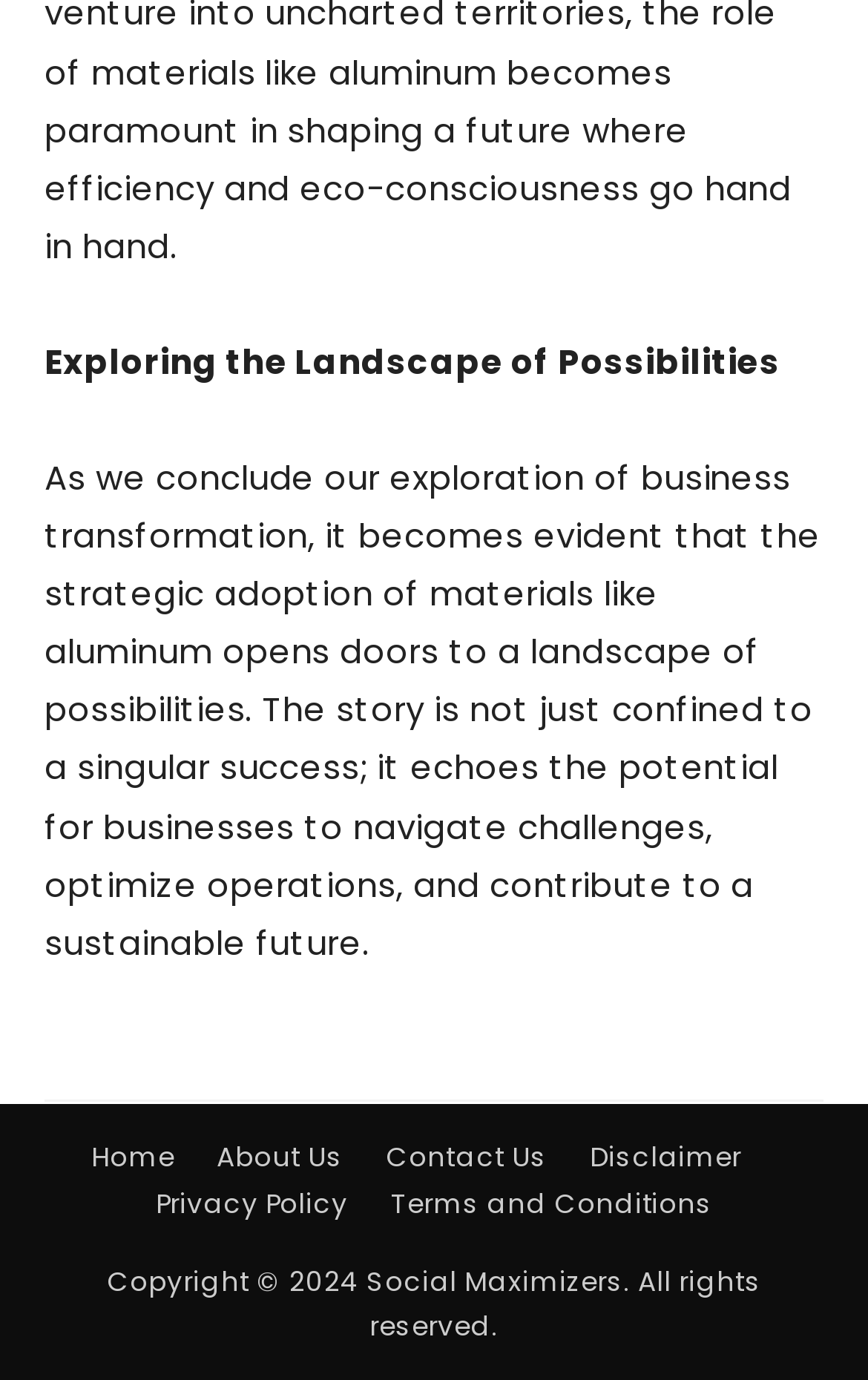What is the name of the organization associated with the webpage?
Answer with a single word or phrase, using the screenshot for reference.

Social Maximizers